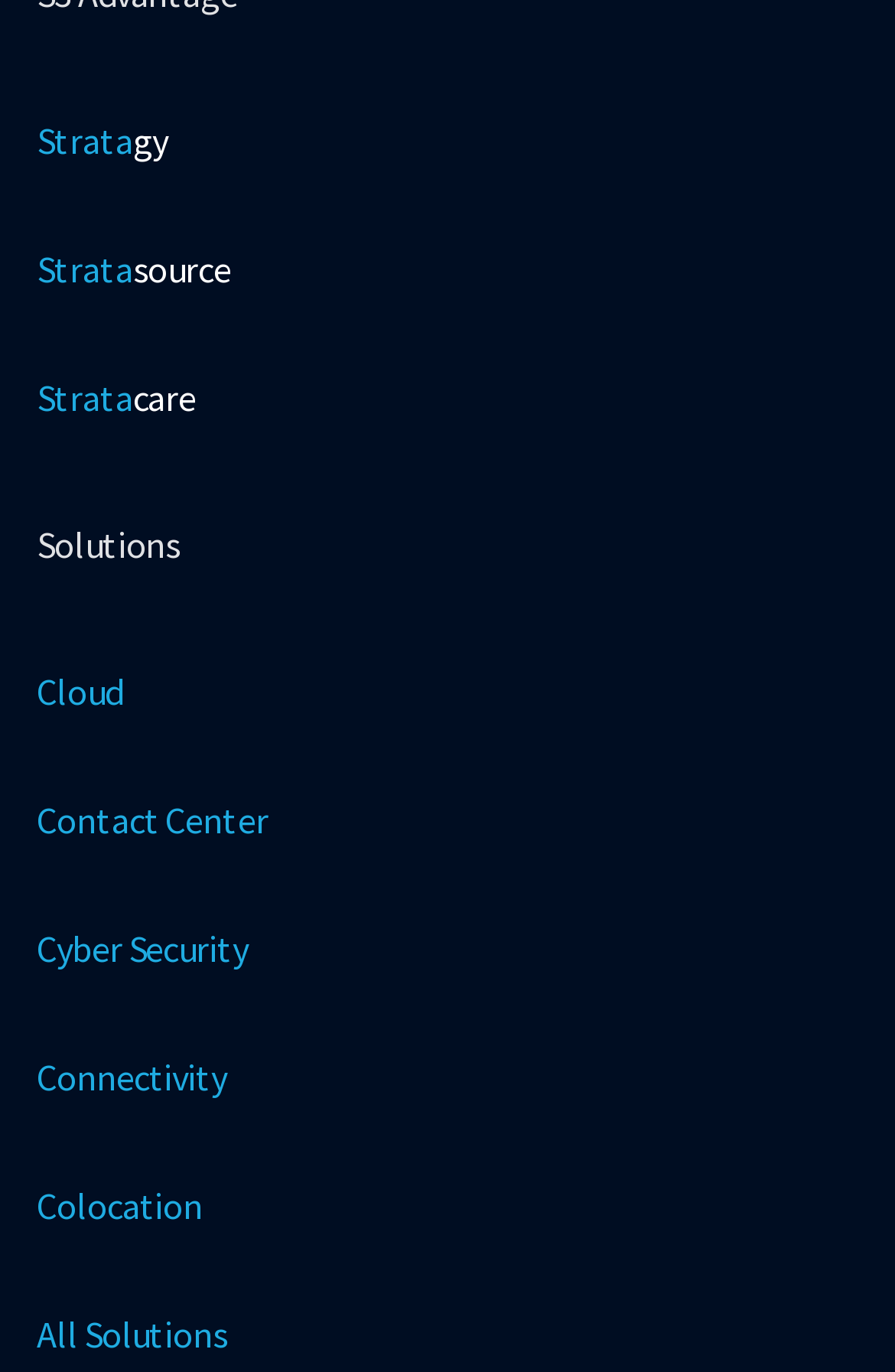Please provide the bounding box coordinates for the element that needs to be clicked to perform the instruction: "Get in touch with Contact Center". The coordinates must consist of four float numbers between 0 and 1, formatted as [left, top, right, bottom].

[0.041, 0.57, 0.959, 0.624]